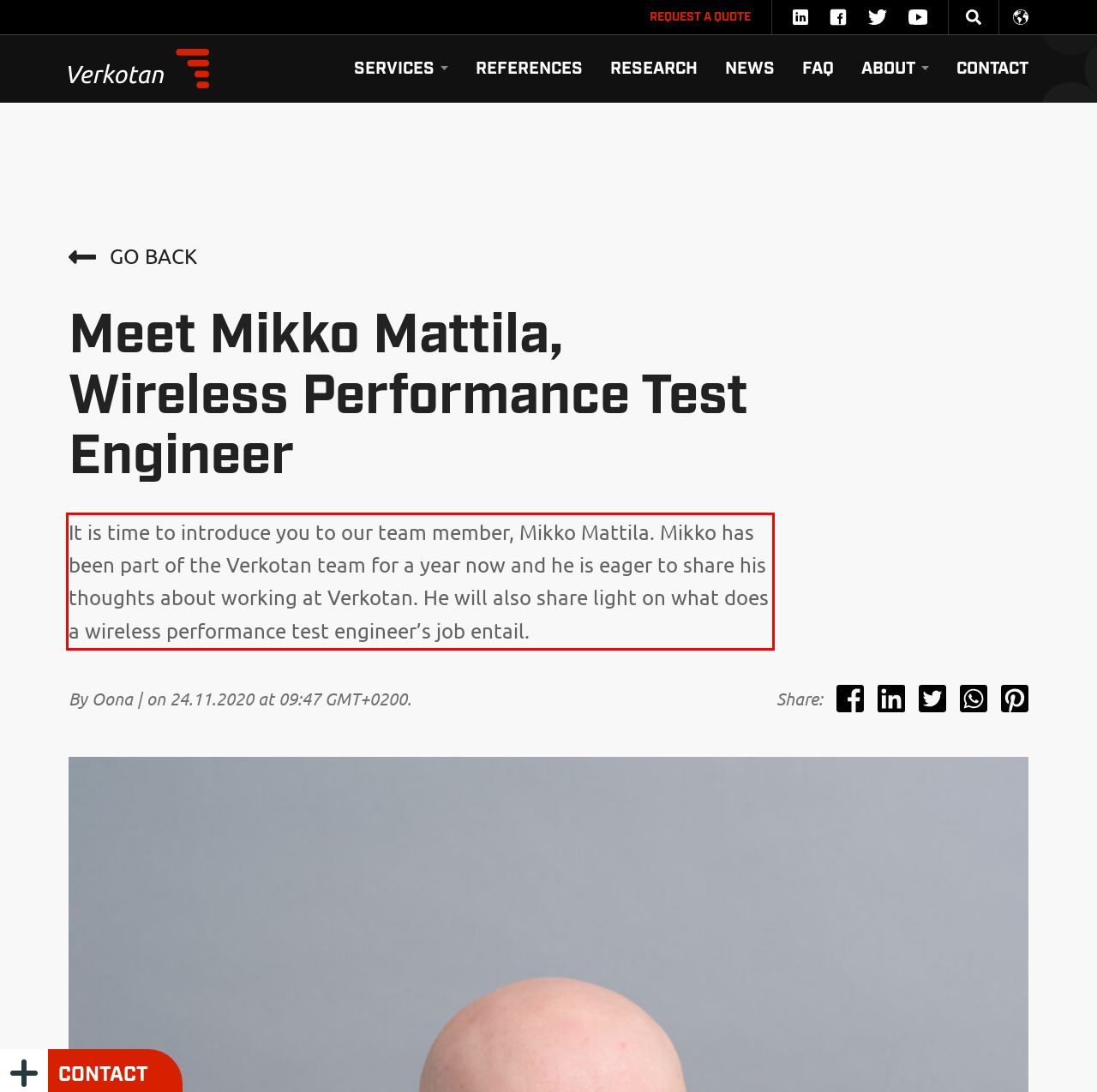Please examine the webpage screenshot containing a red bounding box and use OCR to recognize and output the text inside the red bounding box.

It is time to introduce you to our team member, Mikko Mattila. Mikko has been part of the Verkotan team for a year now and he is eager to share his thoughts about working at Verkotan. He will also share light on what does a wireless performance test engineer’s job entail.